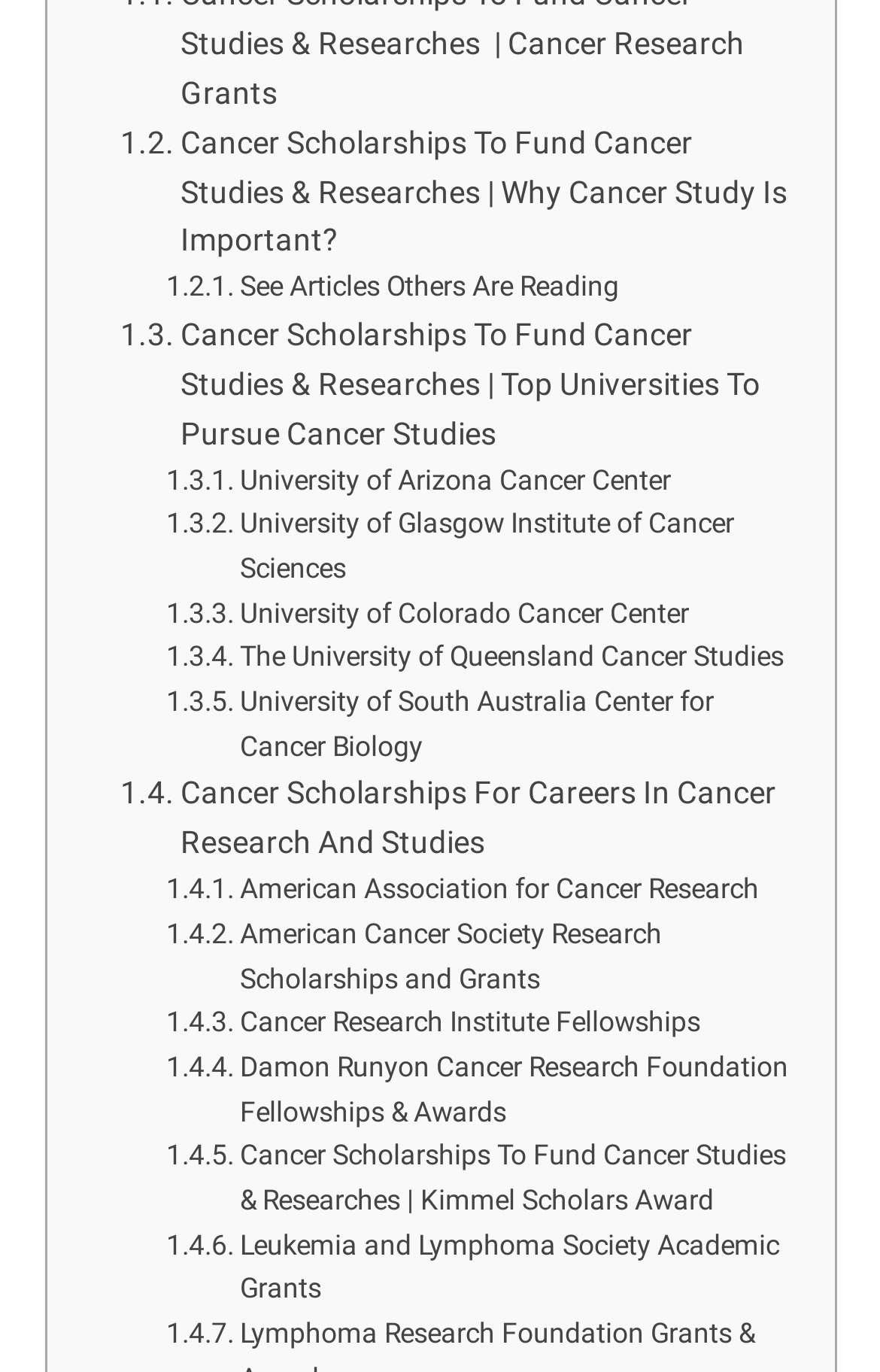Please specify the bounding box coordinates of the region to click in order to perform the following instruction: "View cancer scholarships to fund cancer studies and researches".

[0.137, 0.087, 0.896, 0.195]